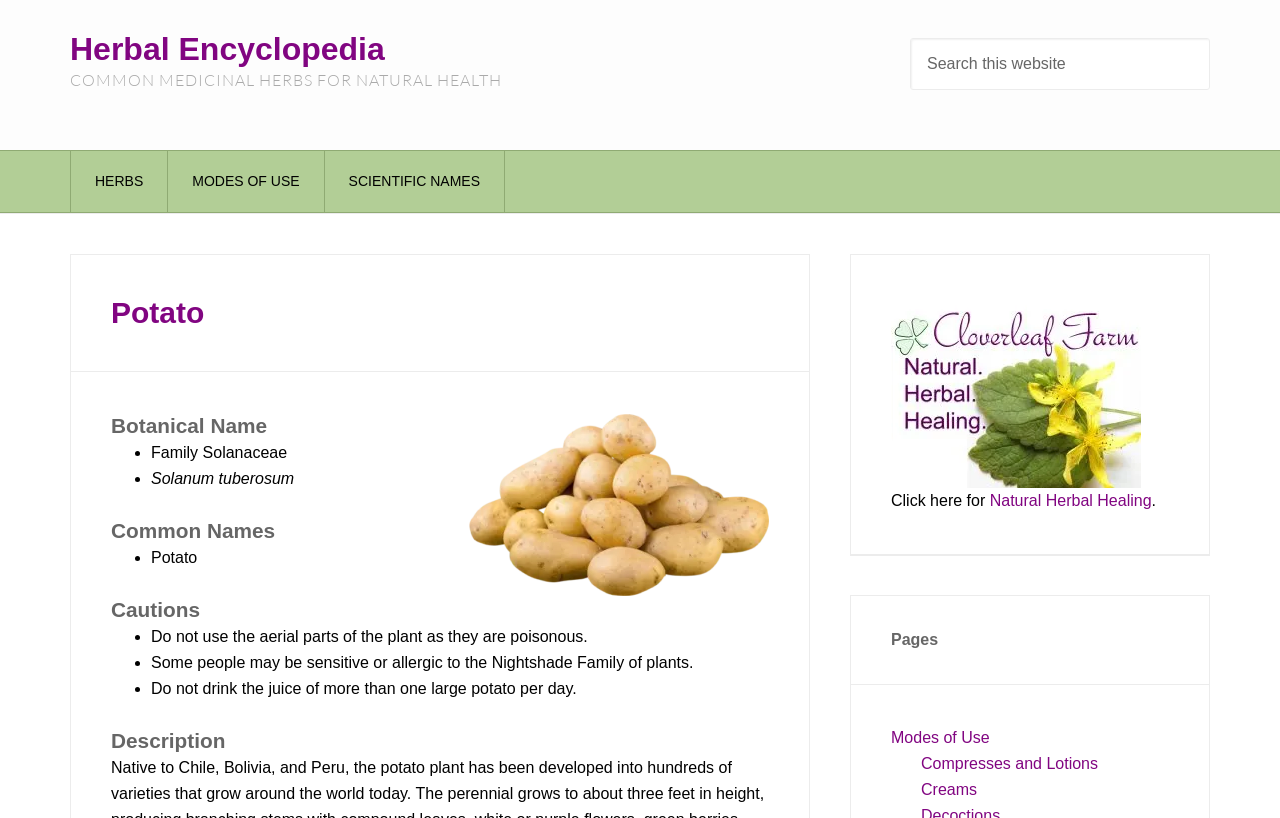Please identify the bounding box coordinates of the clickable element to fulfill the following instruction: "Read about Potato". The coordinates should be four float numbers between 0 and 1, i.e., [left, top, right, bottom].

[0.087, 0.361, 0.601, 0.405]